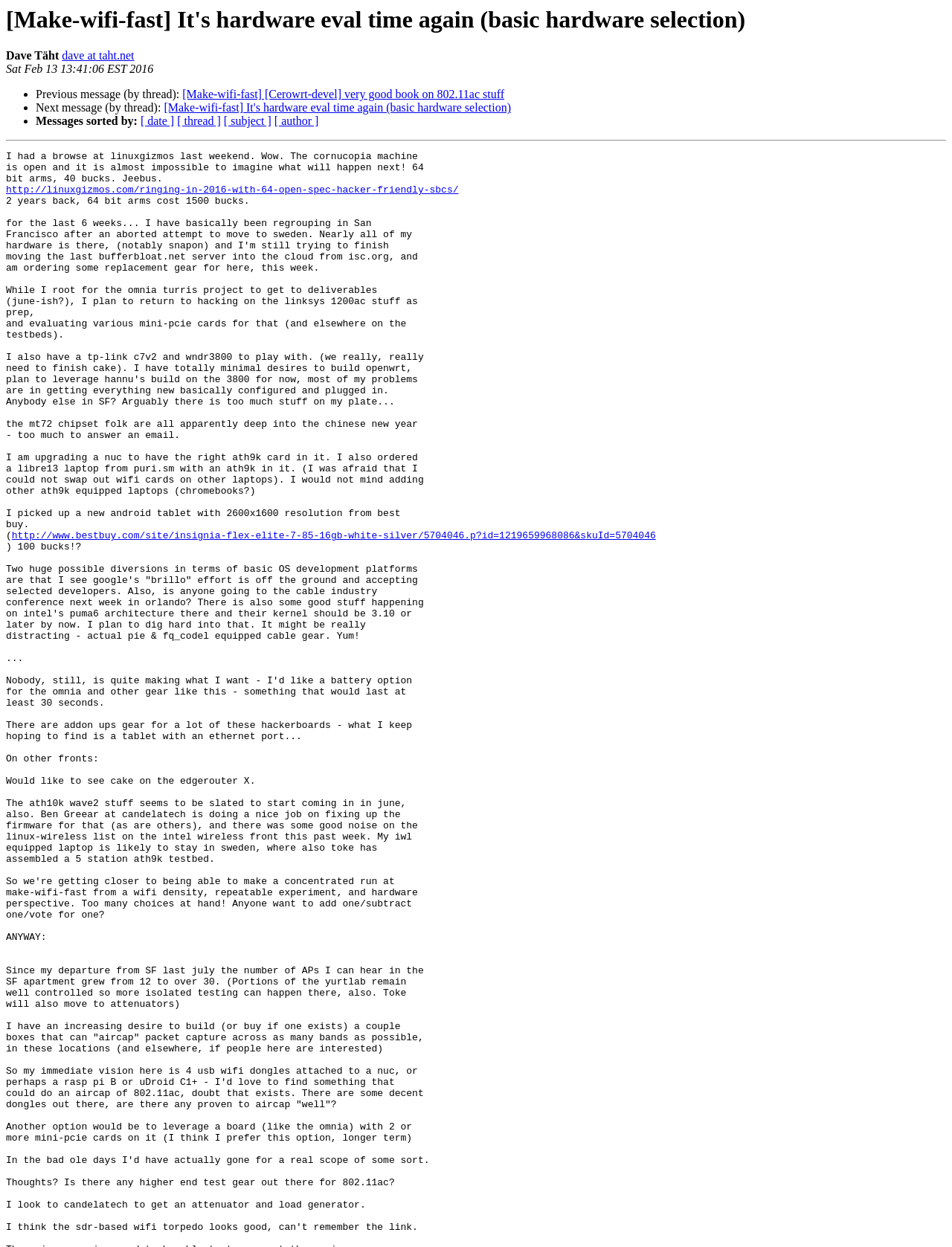Find the bounding box coordinates of the area that needs to be clicked in order to achieve the following instruction: "Sort messages by date". The coordinates should be specified as four float numbers between 0 and 1, i.e., [left, top, right, bottom].

[0.148, 0.092, 0.183, 0.102]